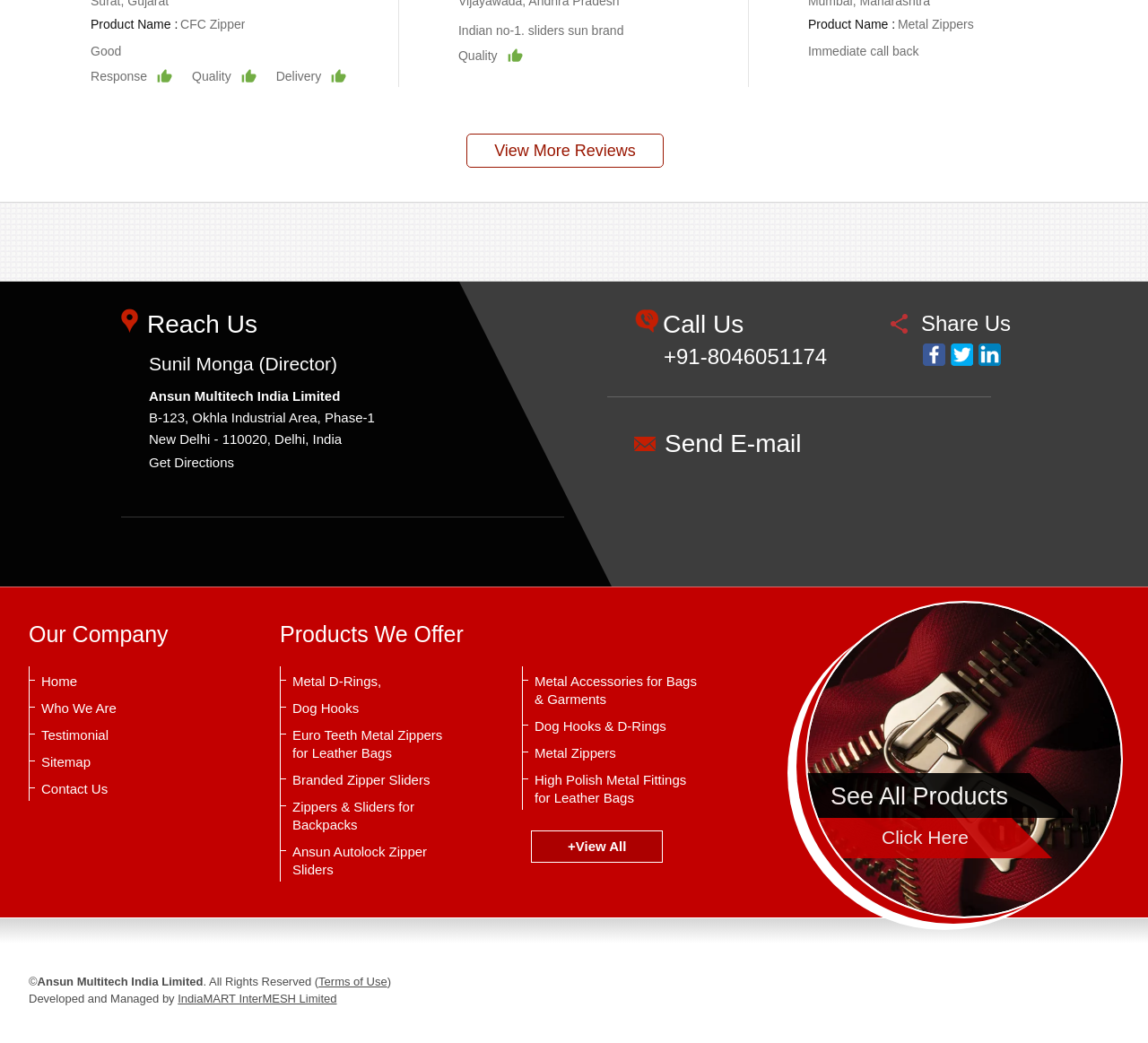Please provide the bounding box coordinates for the UI element as described: "Terms of Use". The coordinates must be four floats between 0 and 1, represented as [left, top, right, bottom].

[0.277, 0.935, 0.337, 0.948]